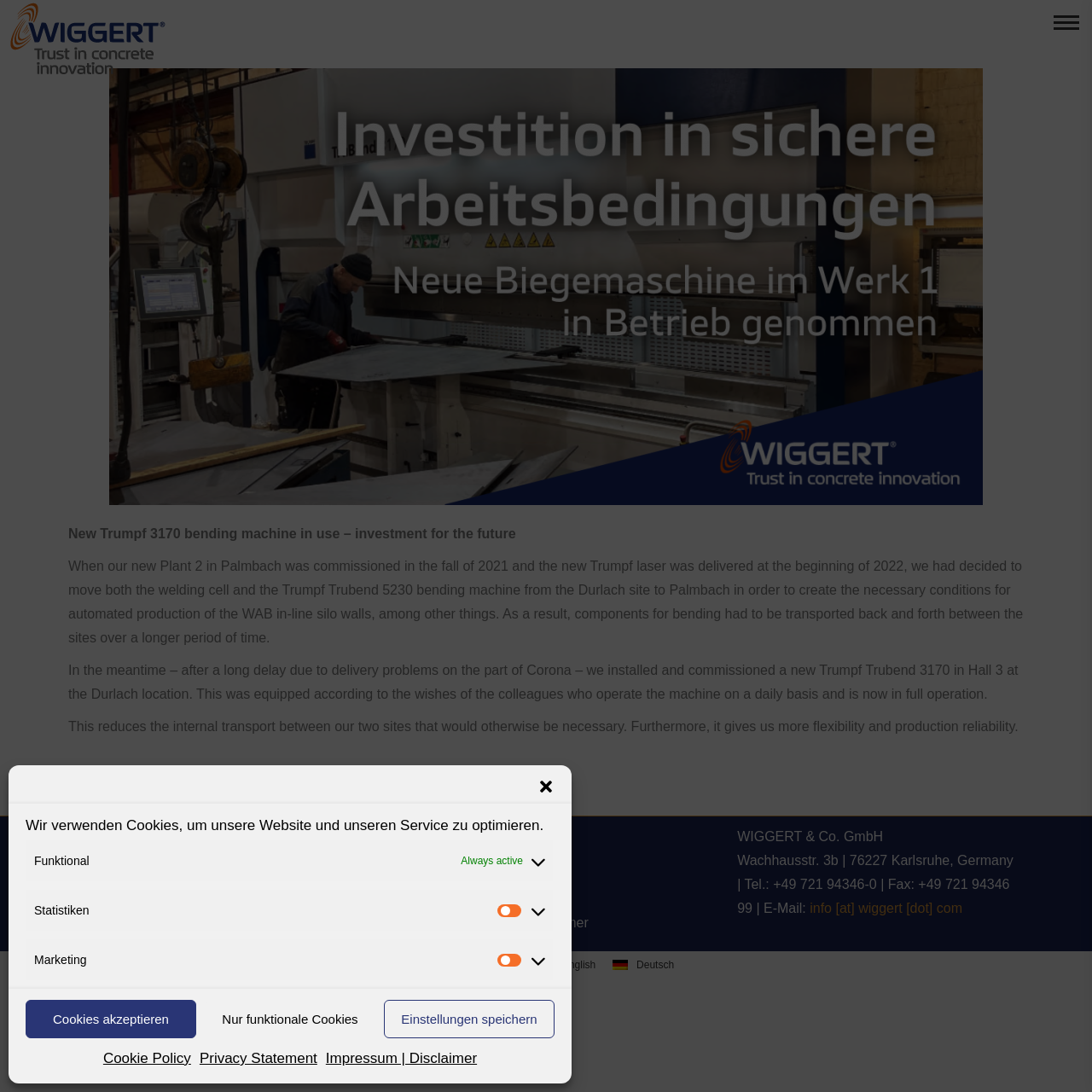Based on the element description "info [at] wiggert [dot] com", predict the bounding box coordinates of the UI element.

[0.742, 0.825, 0.881, 0.838]